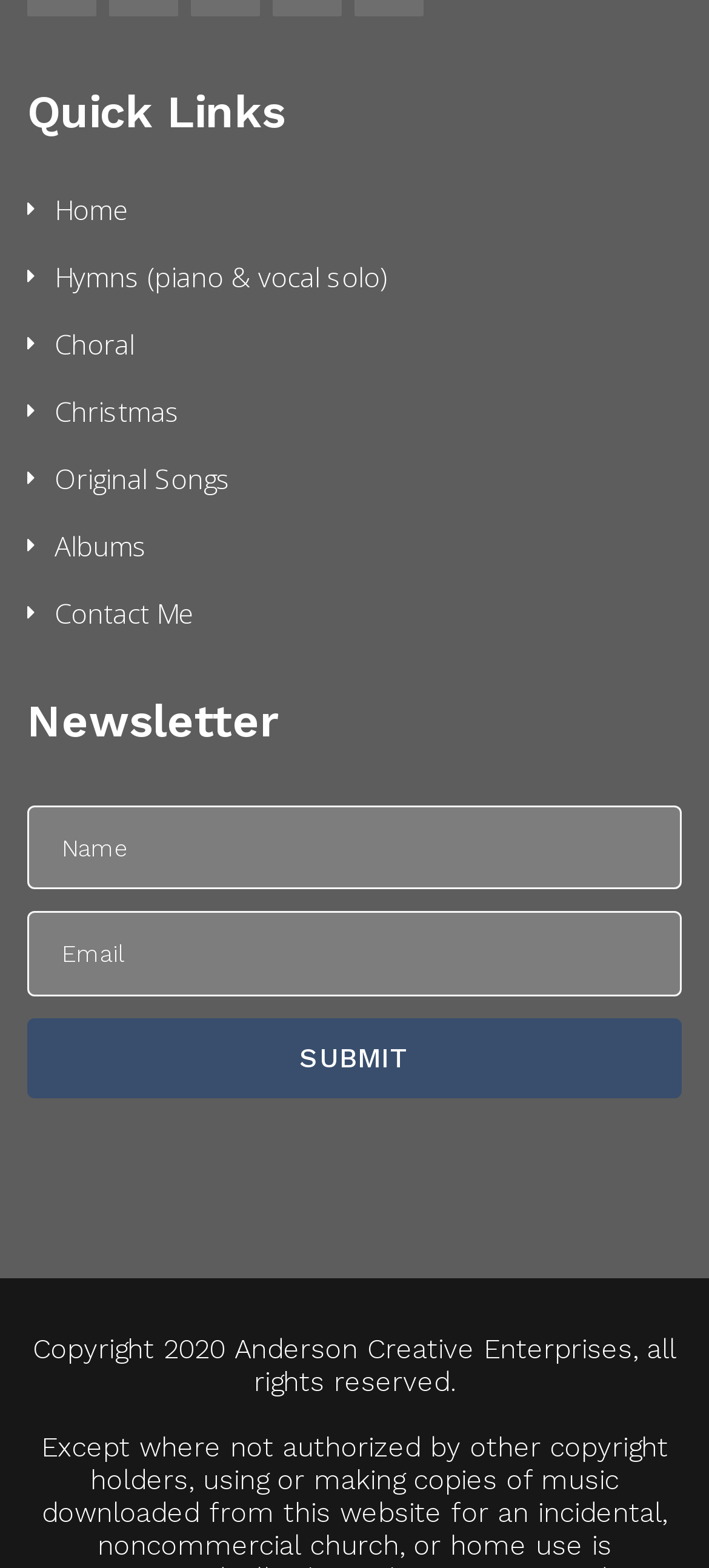Pinpoint the bounding box coordinates of the element that must be clicked to accomplish the following instruction: "Go to Hymns page". The coordinates should be in the format of four float numbers between 0 and 1, i.e., [left, top, right, bottom].

[0.038, 0.161, 0.549, 0.191]